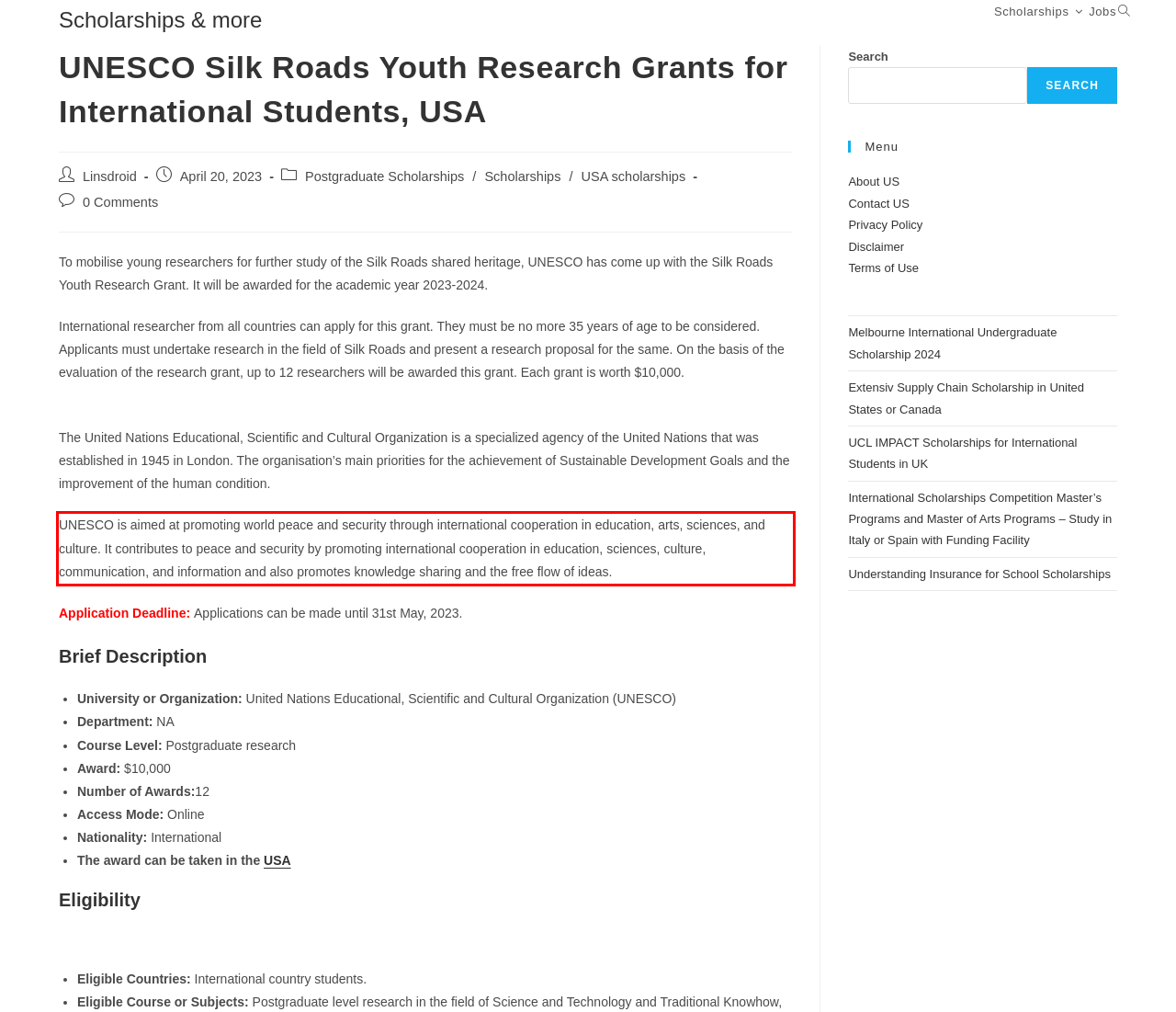Using OCR, extract the text content found within the red bounding box in the given webpage screenshot.

UNESCO is aimed at promoting world peace and security through international cooperation in education, arts, sciences, and culture. It contributes to peace and security by promoting international cooperation in education, sciences, culture, communication, and information and also promotes knowledge sharing and the free flow of ideas.